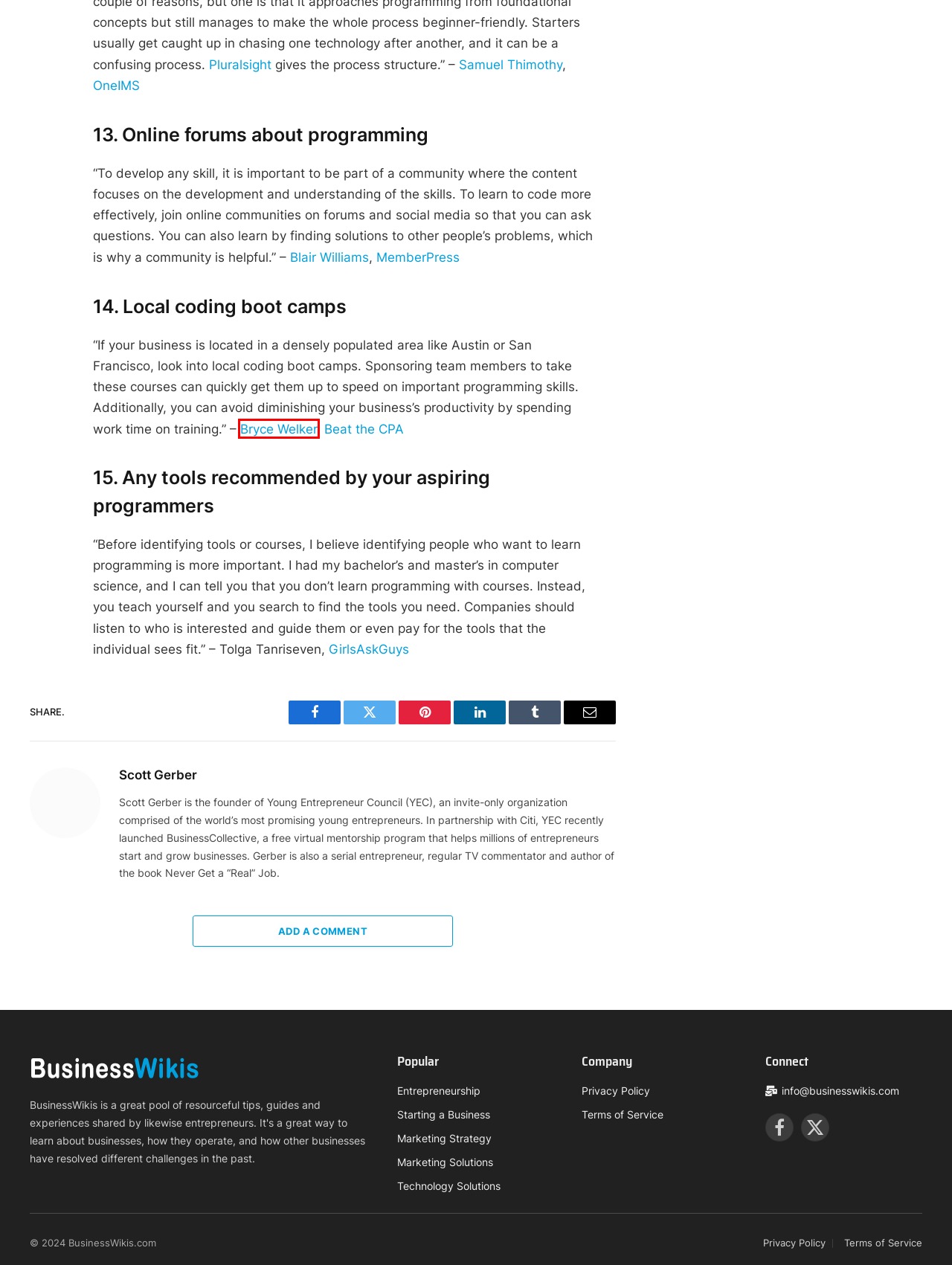You are provided with a screenshot of a webpage containing a red rectangle bounding box. Identify the webpage description that best matches the new webpage after the element in the bounding box is clicked. Here are the potential descriptions:
A. Technology Solutions Archives - BusinessWikis
B. Privacy Policy - BusinessWikis
C. Terms of Service - BusinessWikis
D. Online Courses, Learning Paths, and Certifications - Pluralsight
E. MemberPress | #1 WordPress Membership Plugin
F. Bryce Welker | CEO - Testing.org | YEC
G. Blair Williams | CEO - MemberPress | YEC
H. Entrepreneurship Archives - BusinessWikis

F